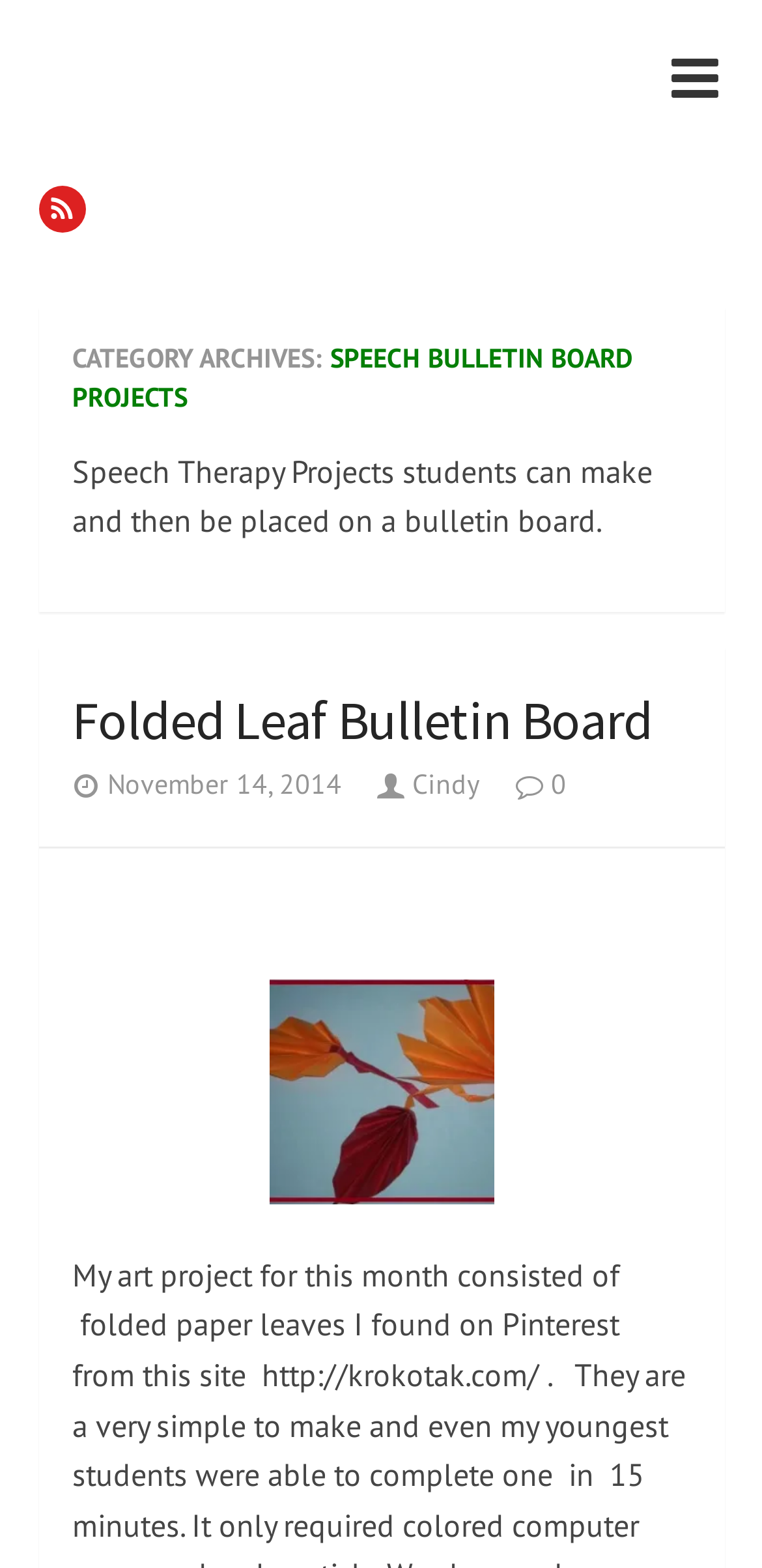Explain the webpage's design and content in an elaborate manner.

The webpage appears to be a blog or article page focused on speech therapy projects for students. At the top left, there is a link to "In Spontaneous Speech" and a brief description of the website's purpose, "Teaching students to speak clearly and effectively". 

Below this, there is a link to "M" and a button labeled "j" at the top right corner. 

The main content of the page is divided into sections, with a large heading "CATEGORY ARCHIVES: SPEECH BULLETIN BOARD PROJECTS" at the top. Below this, there is a brief summary of the page's content, "Speech Therapy Projects students can make and then be placed on a bulletin board." 

Underneath, there are several sections, each with its own heading and content. The first section is titled "Folded Leaf Bulletin Board" and contains a link to the project, as well as the date "November 14, 2014" and links to authors "Cindy" and "J 0". 

There is also a small image of a paper leaves border at the bottom of this section.